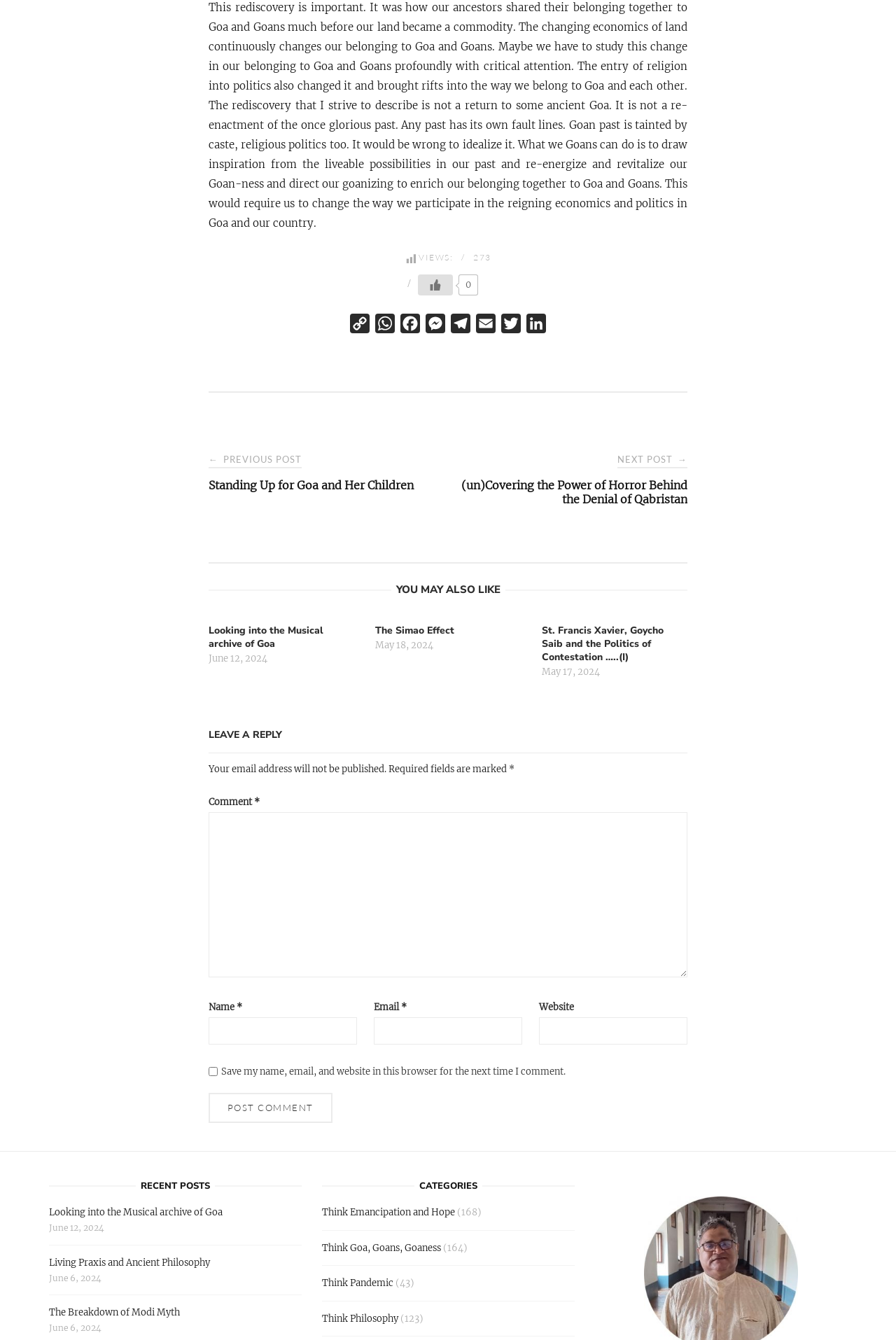Review the image closely and give a comprehensive answer to the question: What is the purpose of the 'Like Button'?

The 'Like Button' is a common feature on webpages that allows users to express their approval or appreciation for a post, in this case, the post about Goa and Goans.